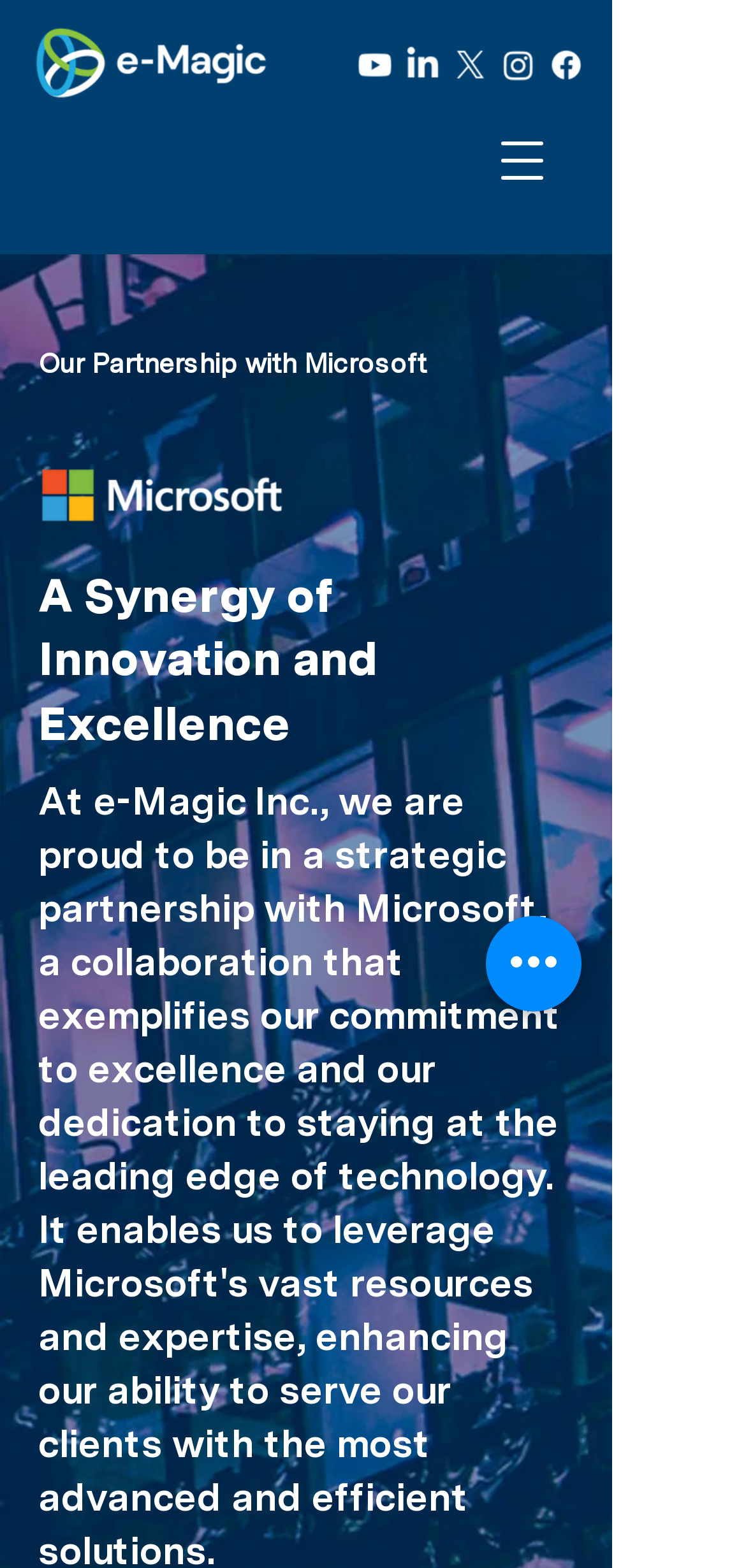Please give the bounding box coordinates of the area that should be clicked to fulfill the following instruction: "Click the e-Magic logo". The coordinates should be in the format of four float numbers from 0 to 1, i.e., [left, top, right, bottom].

[0.036, 0.015, 0.369, 0.067]